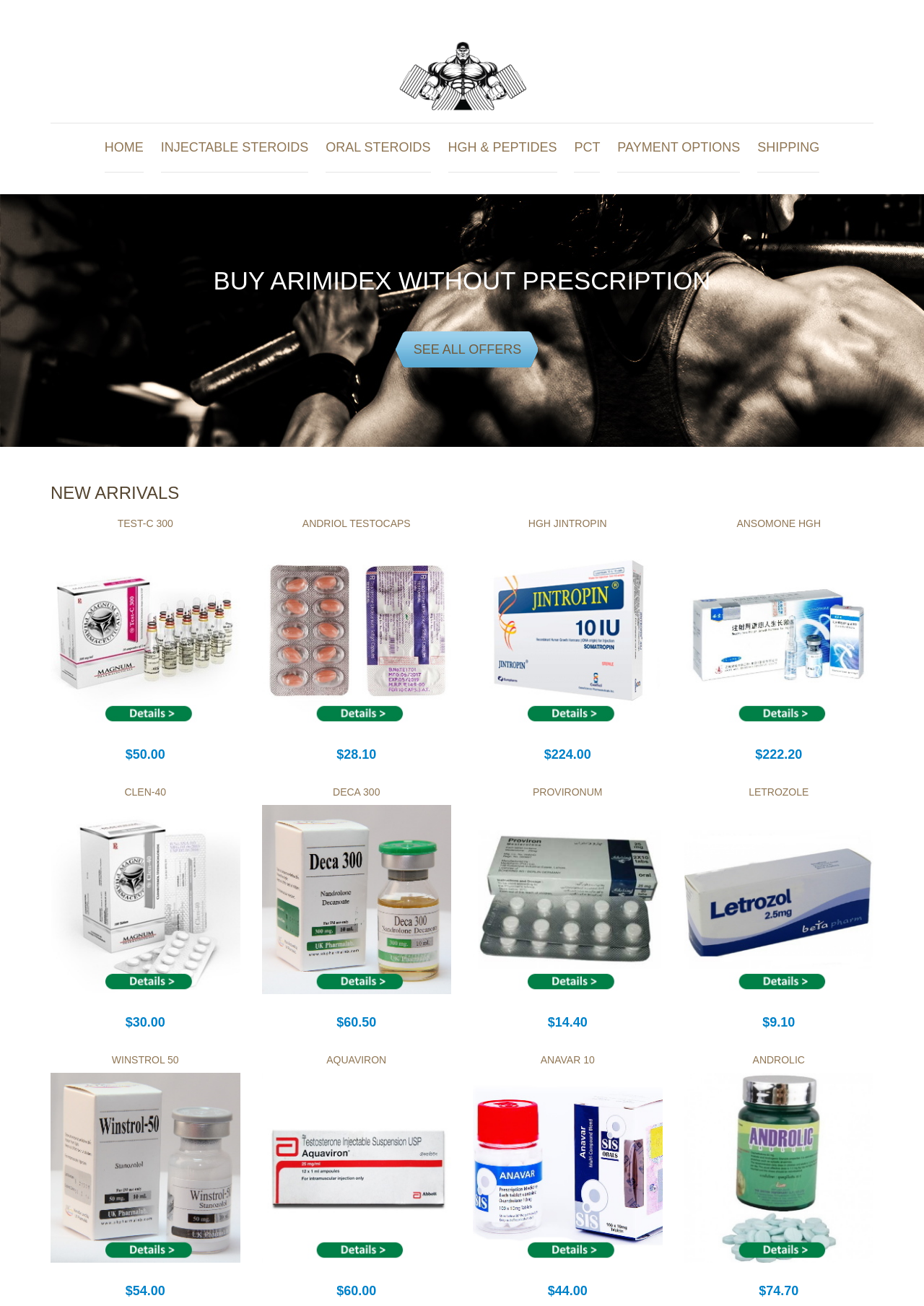What is the price of Test-C 300?
We need a detailed and exhaustive answer to the question. Please elaborate.

The price of Test-C 300 can be found by looking at the product listing section of the webpage. The heading 'TEST-C 300' is followed by a link and an image, and below that is a static text element with the price '$50.00'.